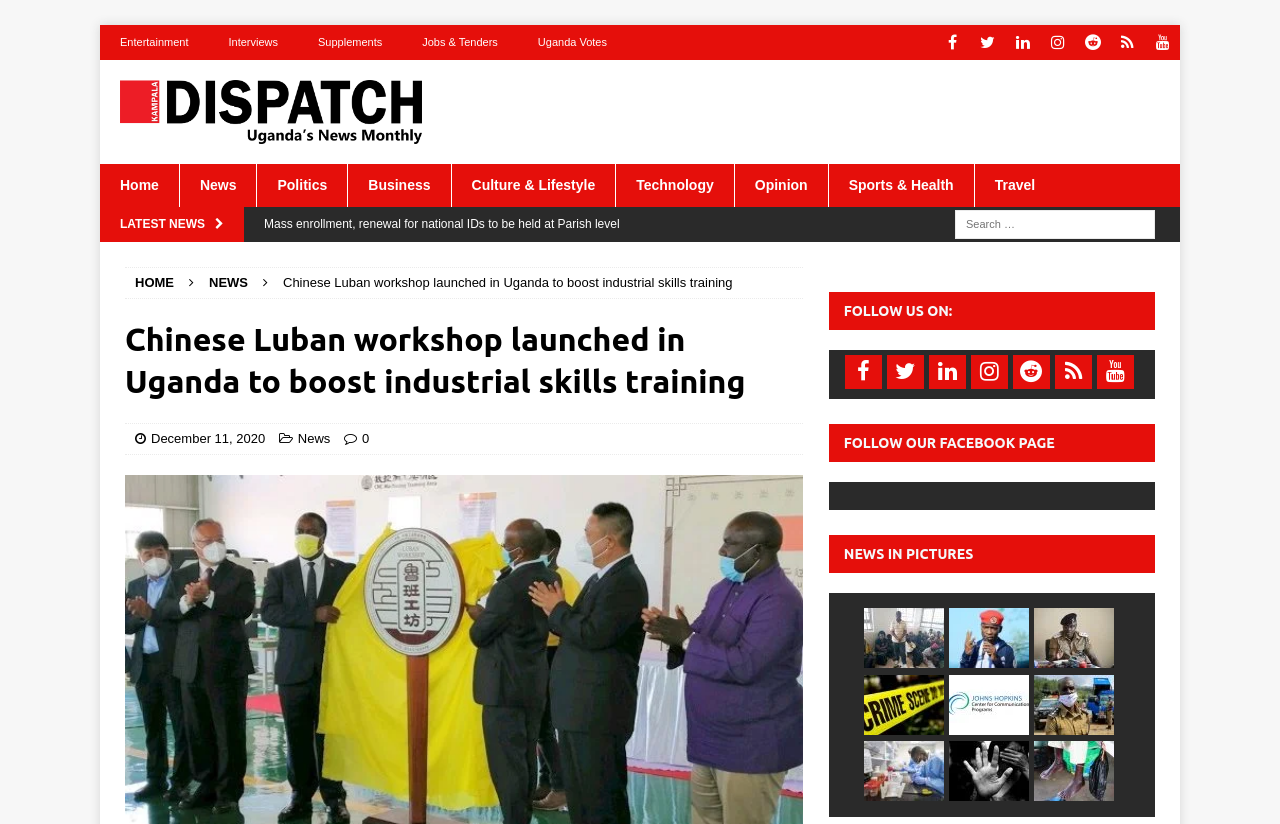Can you determine the bounding box coordinates of the area that needs to be clicked to fulfill the following instruction: "View the image 'Five arrested in Kampala over trafficking 32 Burundian women'"?

[0.675, 0.738, 0.738, 0.811]